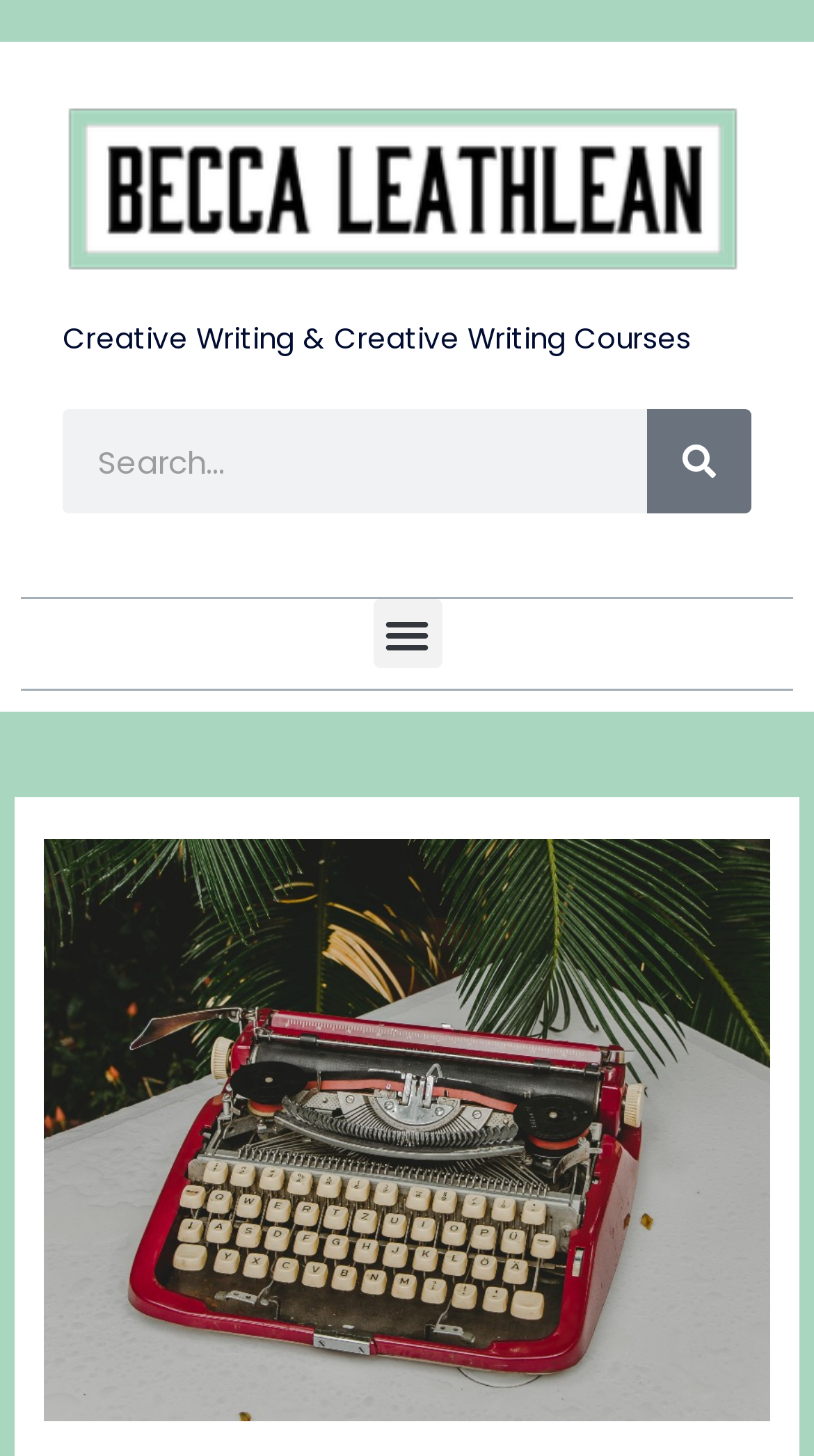What is the relative position of the link and the StaticText 'Creative Writing & Creative Writing Courses'?
Look at the screenshot and provide an in-depth answer.

By comparing the bounding box coordinates of the link and the StaticText 'Creative Writing & Creative Writing Courses', I found that the link has a smaller y1 value, which means it is located above the StaticText.